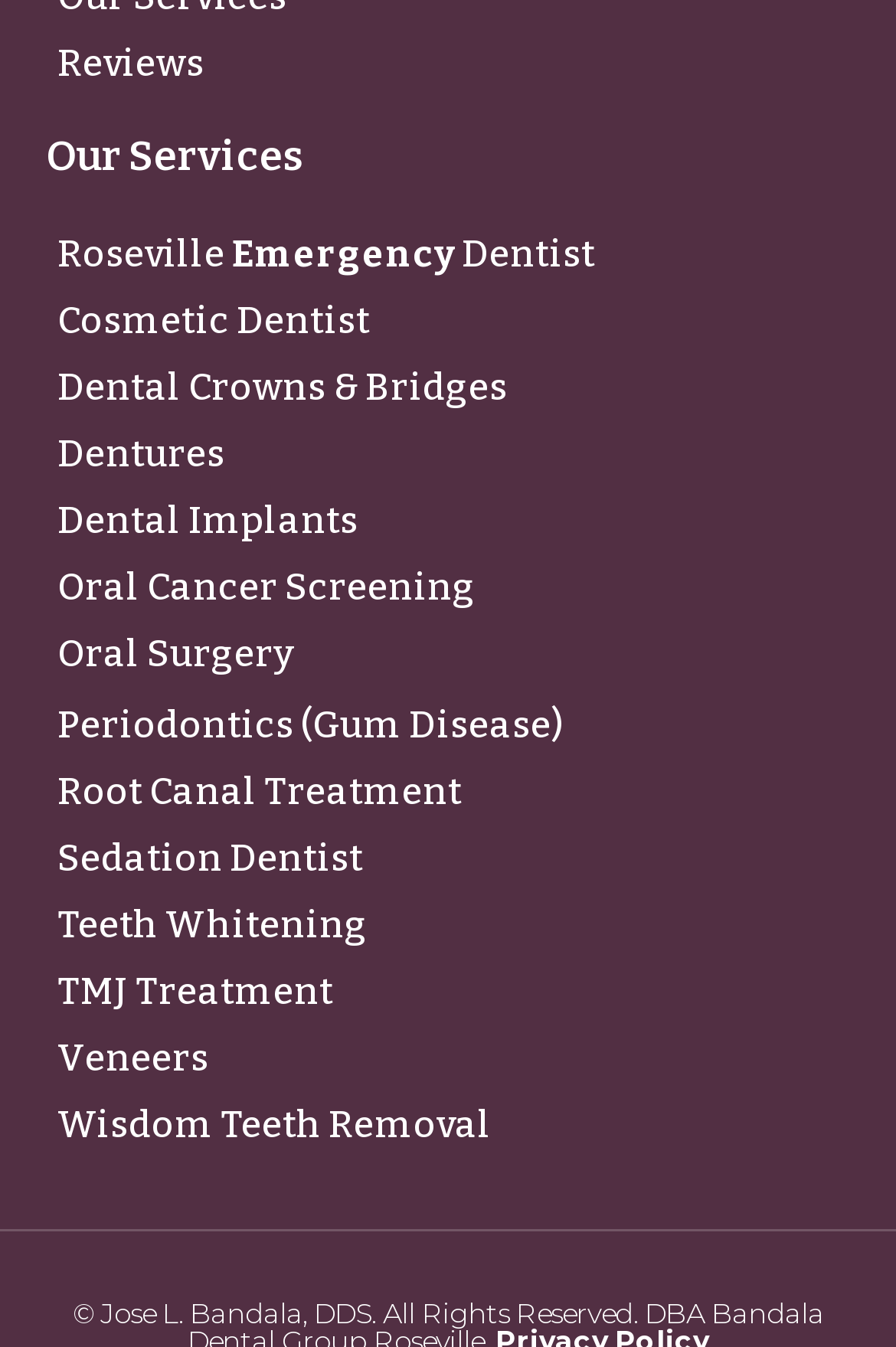Please specify the bounding box coordinates in the format (top-left x, top-left y, bottom-right x, bottom-right y), with all values as floating point numbers between 0 and 1. Identify the bounding box of the UI element described by: Veneers

[0.064, 0.767, 0.936, 0.803]